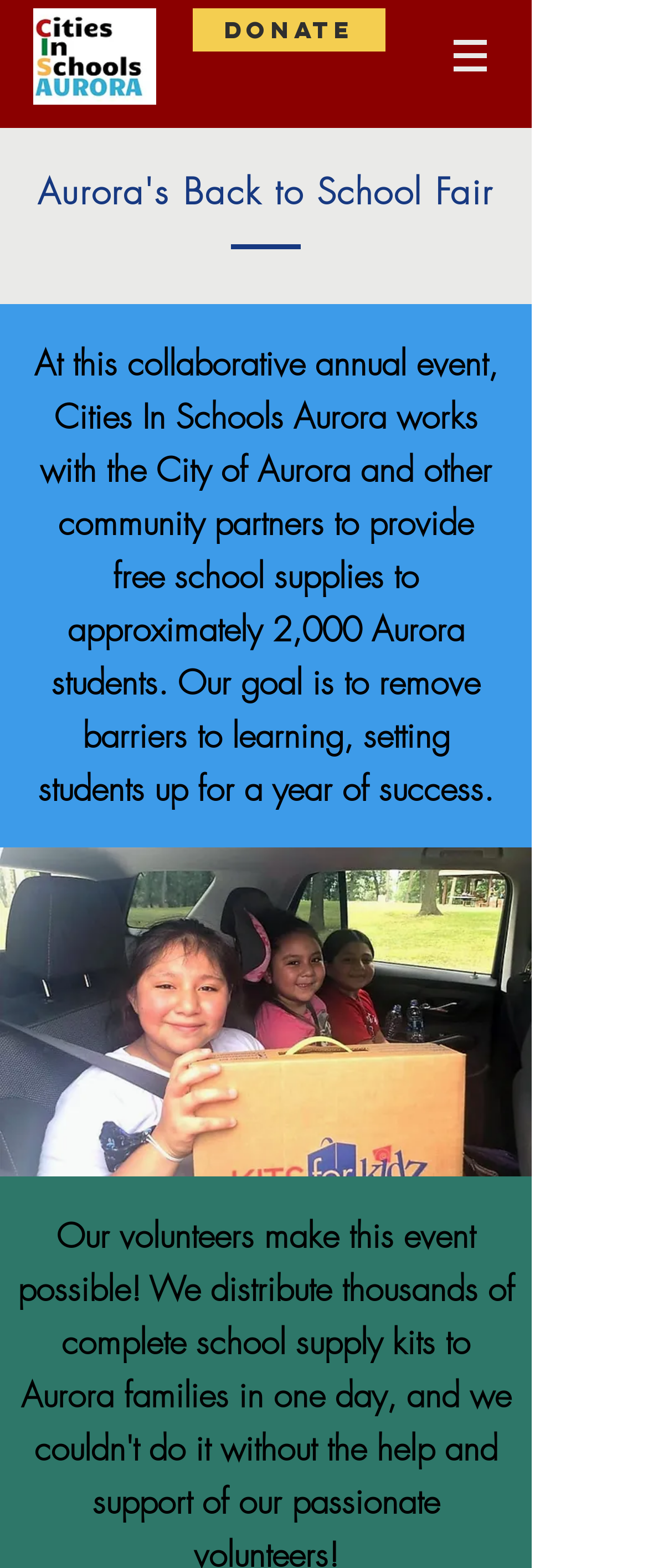Convey a detailed summary of the webpage, mentioning all key elements.

The webpage is about Aurora's Back to School Fair, an event organized by Cities In Schools. At the top left corner, there is a CISA logo image. Next to it, on the top center, is a "DONATE" link. On the top right corner, there is a navigation menu labeled "Site" with a dropdown button featuring a small image.

Below the navigation menu, the main content of the webpage begins. The title "Aurora's Back to School Fair" is prominently displayed. Following the title is a paragraph of text that explains the purpose of the event, which is to provide free school supplies to approximately 2,000 Aurora students and remove barriers to learning.

On the right side of the text, there is a large image showing girls in a car, likely taken during a previous Back to School Fair event. The image takes up most of the right side of the webpage, from the top to the bottom.